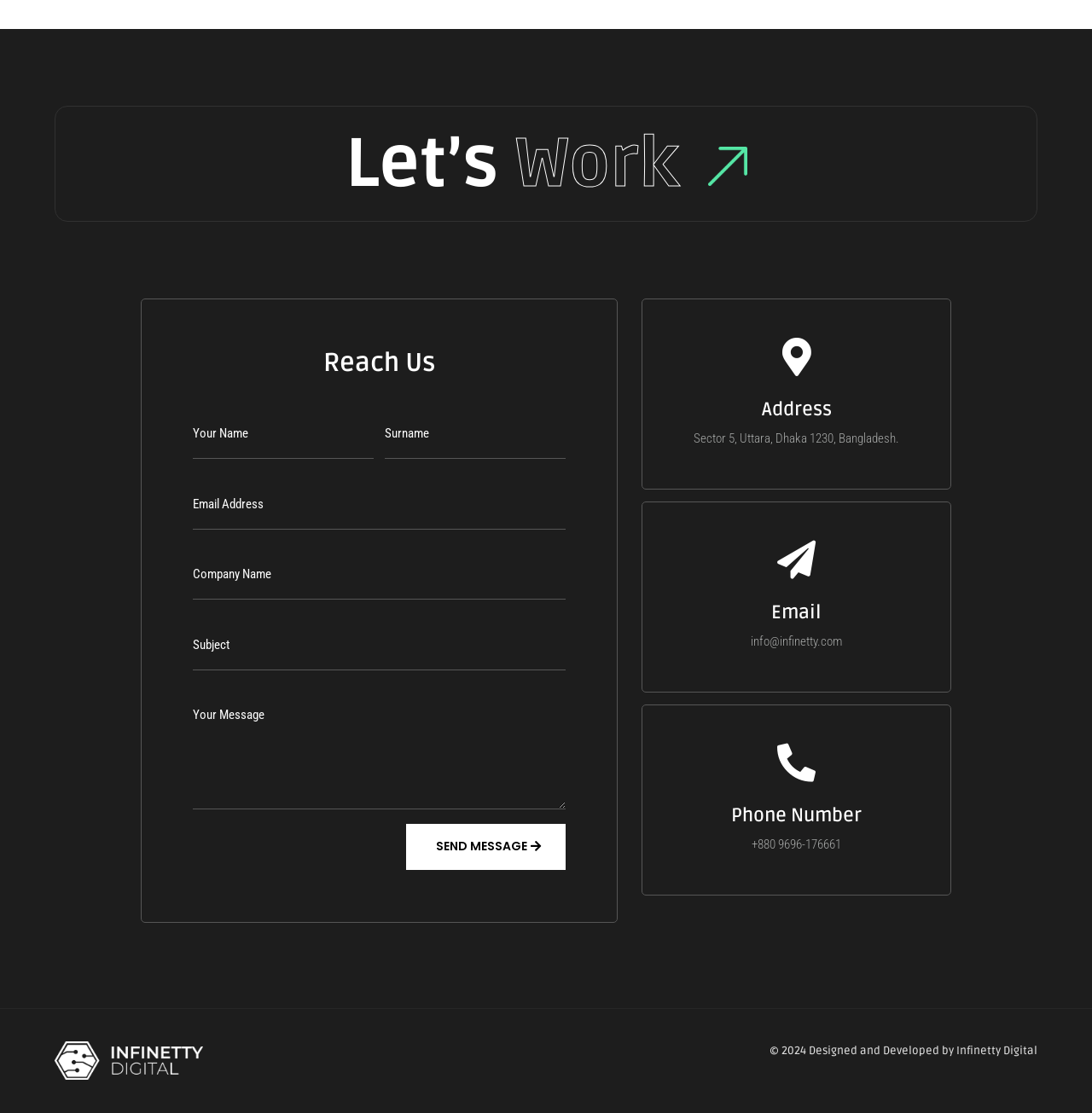Refer to the image and provide an in-depth answer to the question: 
What is the address of the organization?

The address is explicitly stated on the webpage, under the 'Address' heading, as 'Sector 5, Uttara, Dhaka 1230, Bangladesh'.